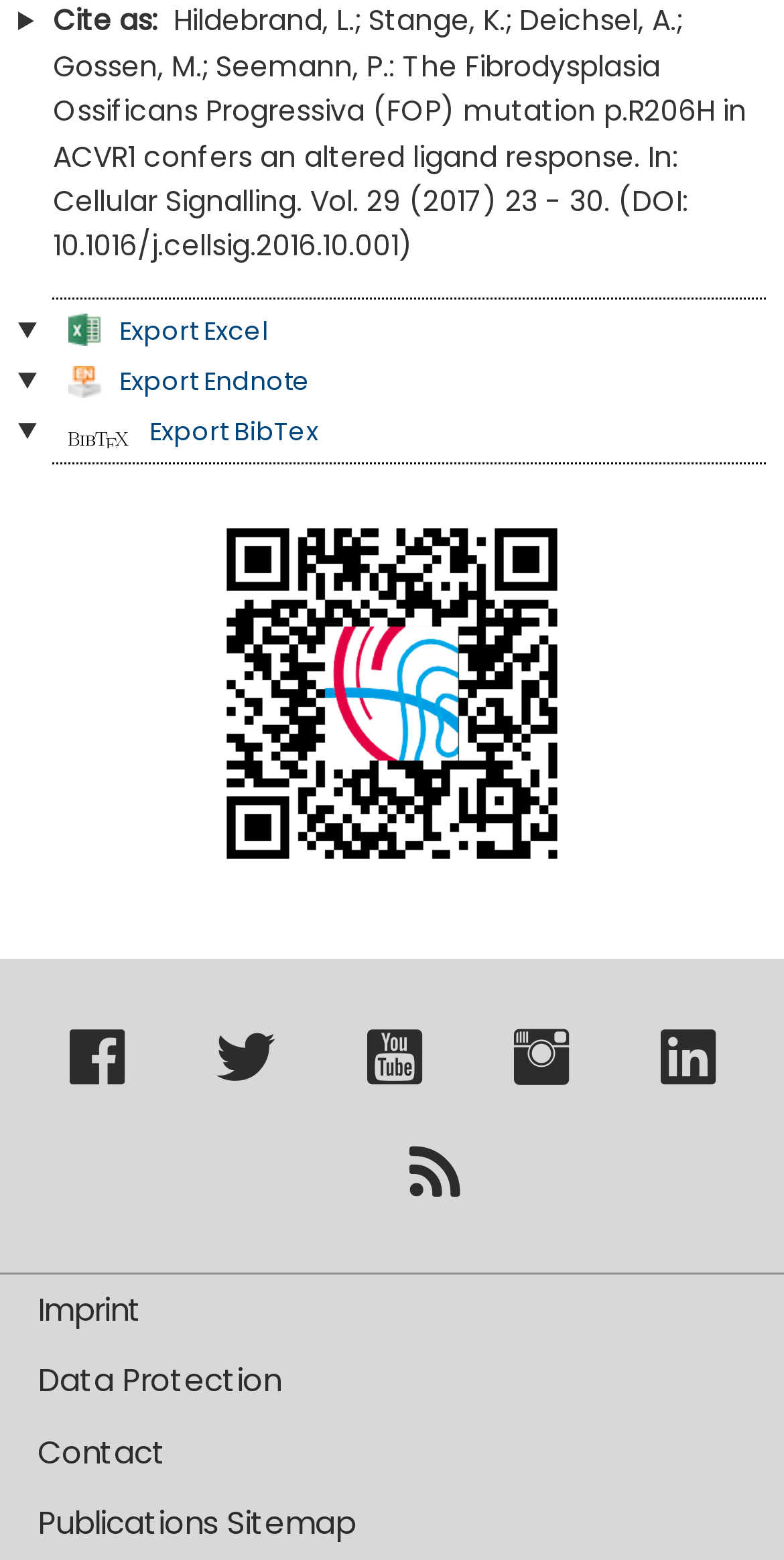Determine the coordinates of the bounding box that should be clicked to complete the instruction: "Export to BibTex". The coordinates should be represented by four float numbers between 0 and 1: [left, top, right, bottom].

[0.088, 0.266, 0.406, 0.288]